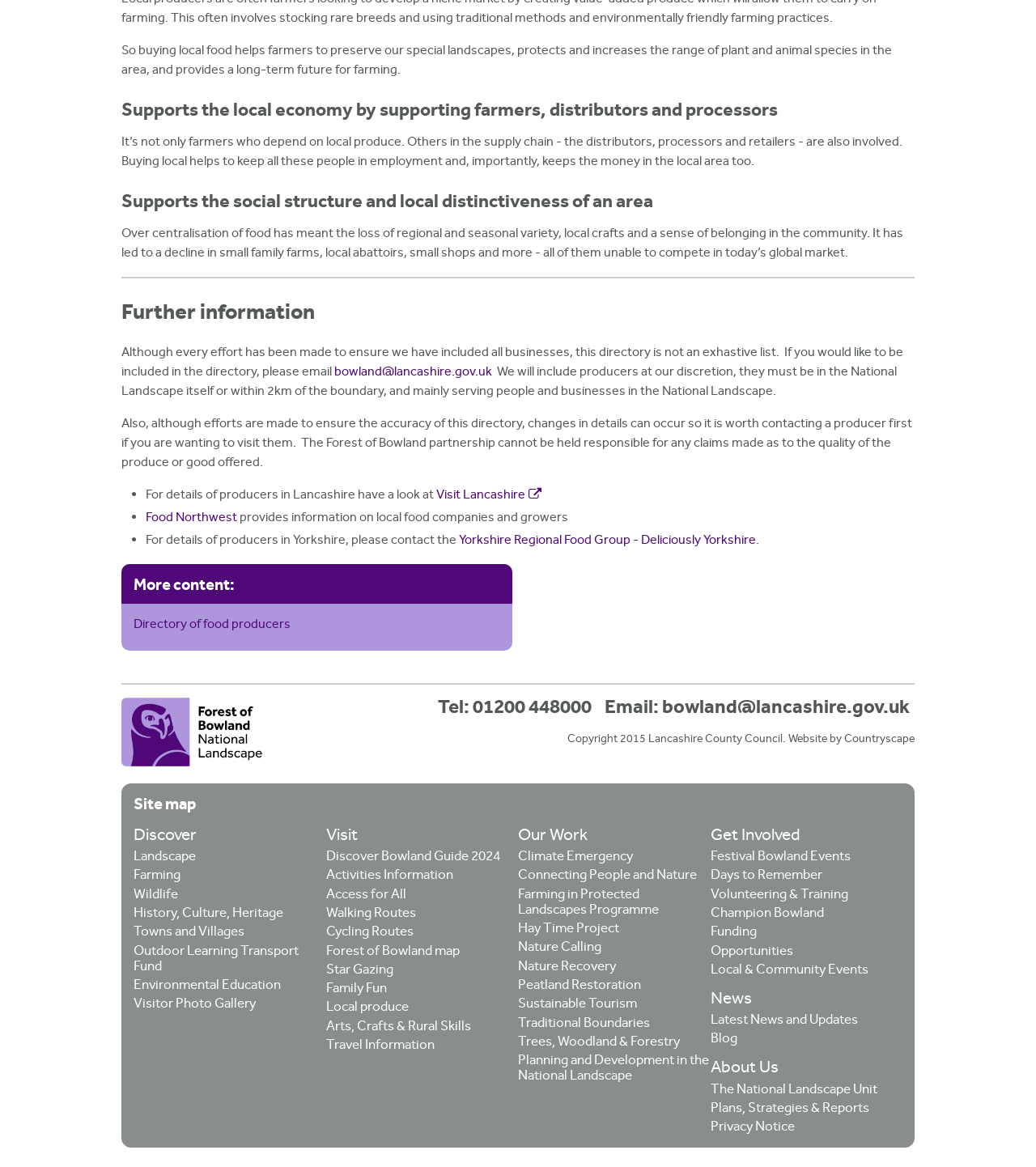Can you find the bounding box coordinates for the element that needs to be clicked to execute this instruction: "Click on 'Directory of food producers'"? The coordinates should be given as four float numbers between 0 and 1, i.e., [left, top, right, bottom].

[0.129, 0.528, 0.281, 0.544]